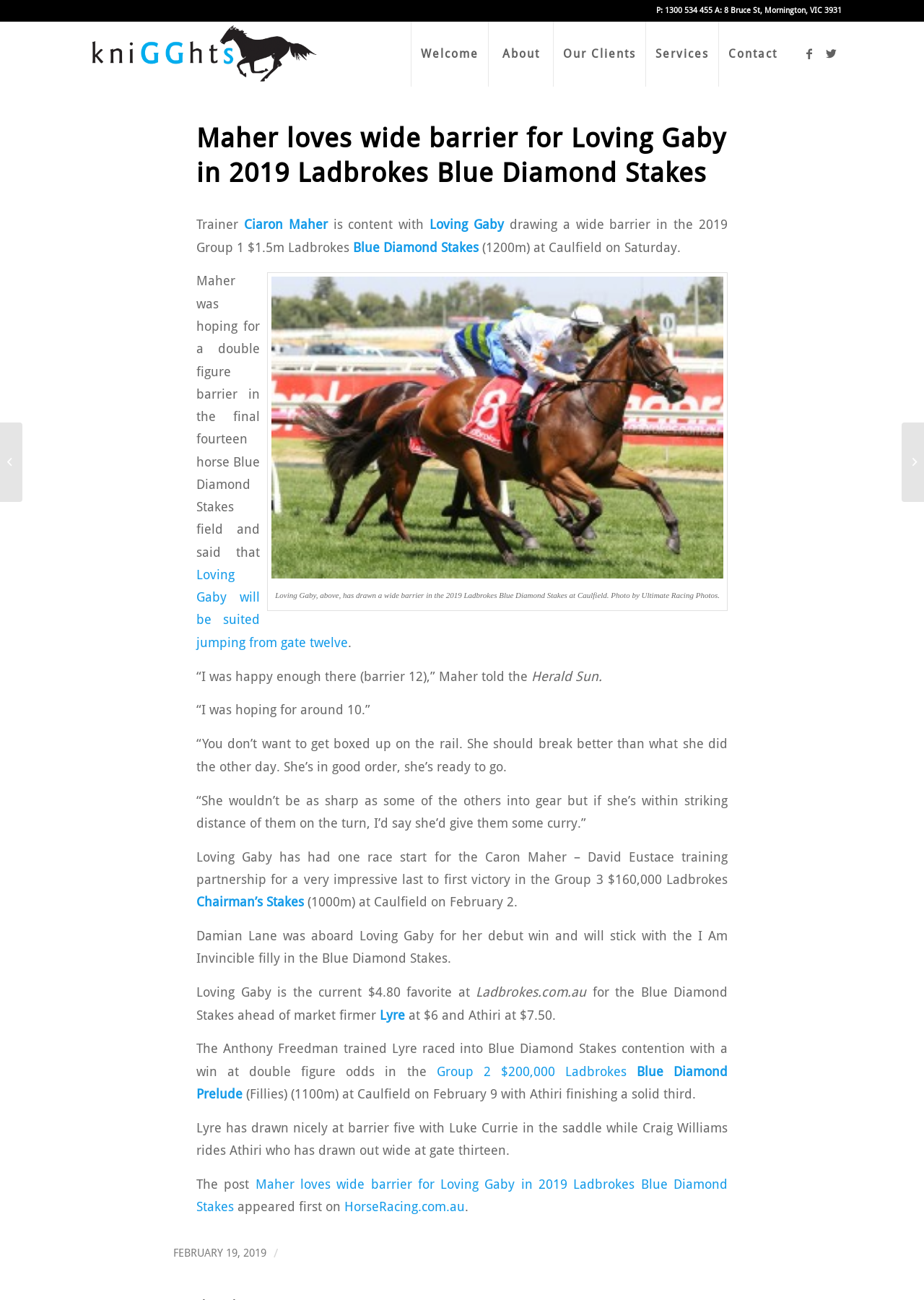Find the bounding box coordinates of the clickable area that will achieve the following instruction: "Click on the link to Facebook".

[0.864, 0.033, 0.888, 0.049]